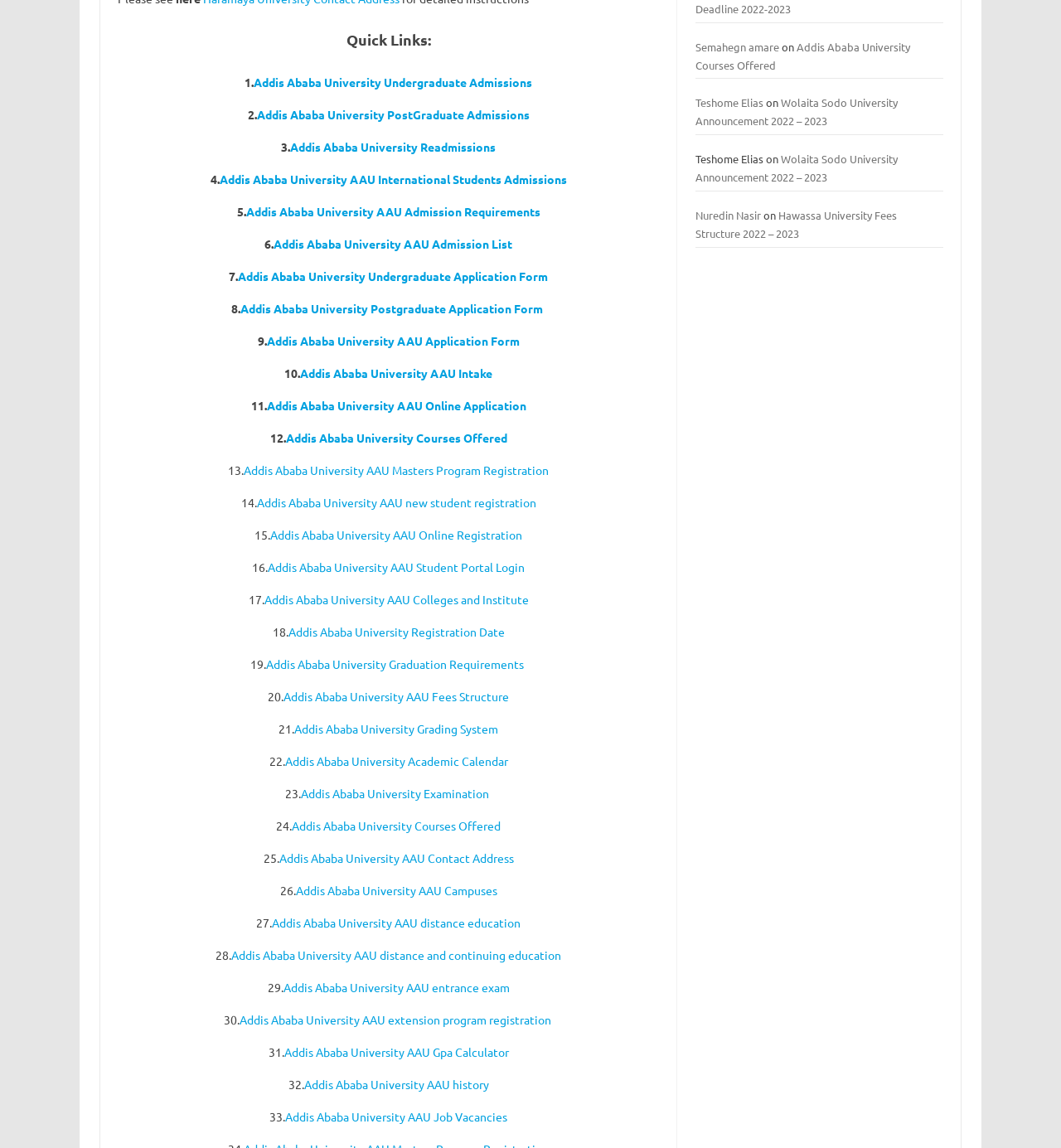Please find the bounding box coordinates (top-left x, top-left y, bottom-right x, bottom-right y) in the screenshot for the UI element described as follows: Addis Ababa University Readmissions

[0.274, 0.121, 0.467, 0.134]